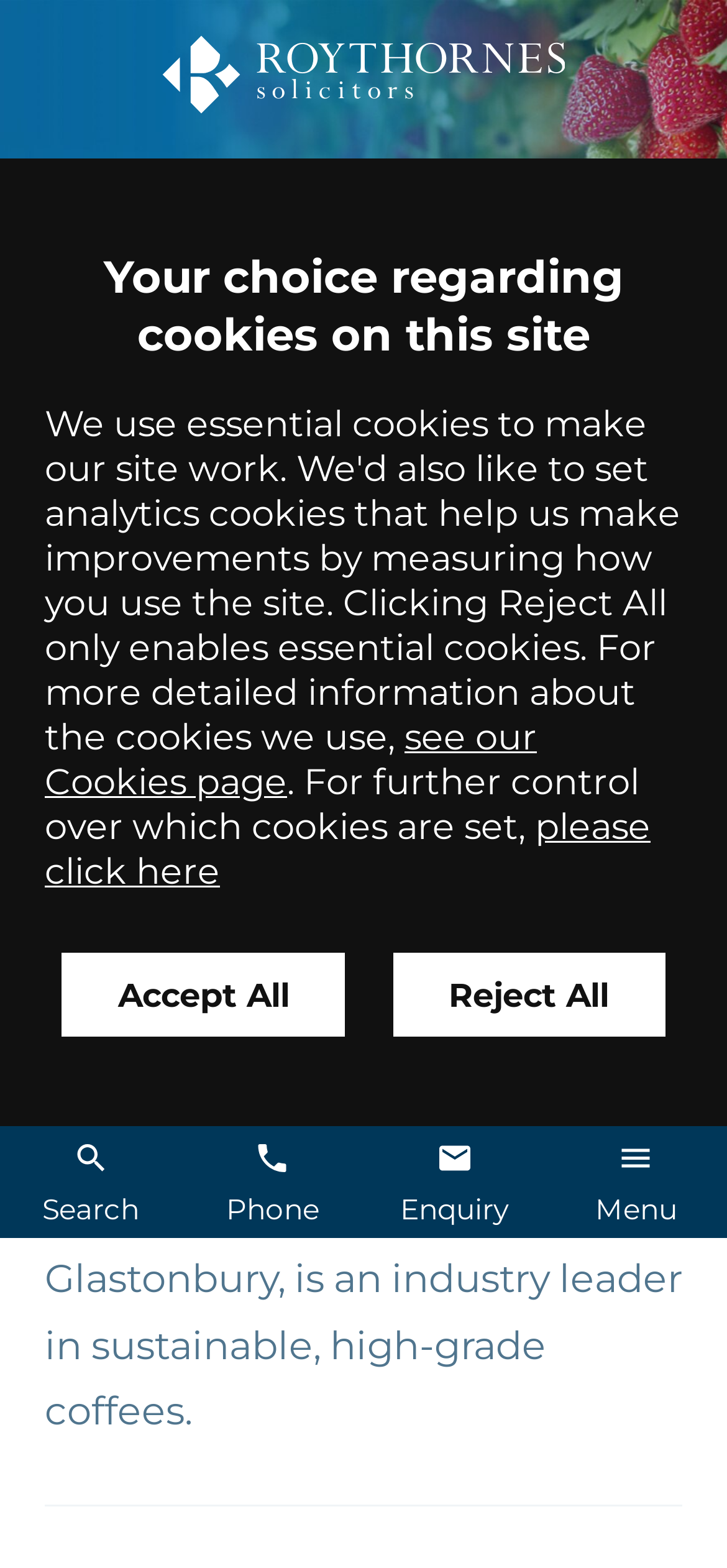Pinpoint the bounding box coordinates of the element that must be clicked to accomplish the following instruction: "View ITB Berlin News". The coordinates should be in the format of four float numbers between 0 and 1, i.e., [left, top, right, bottom].

None